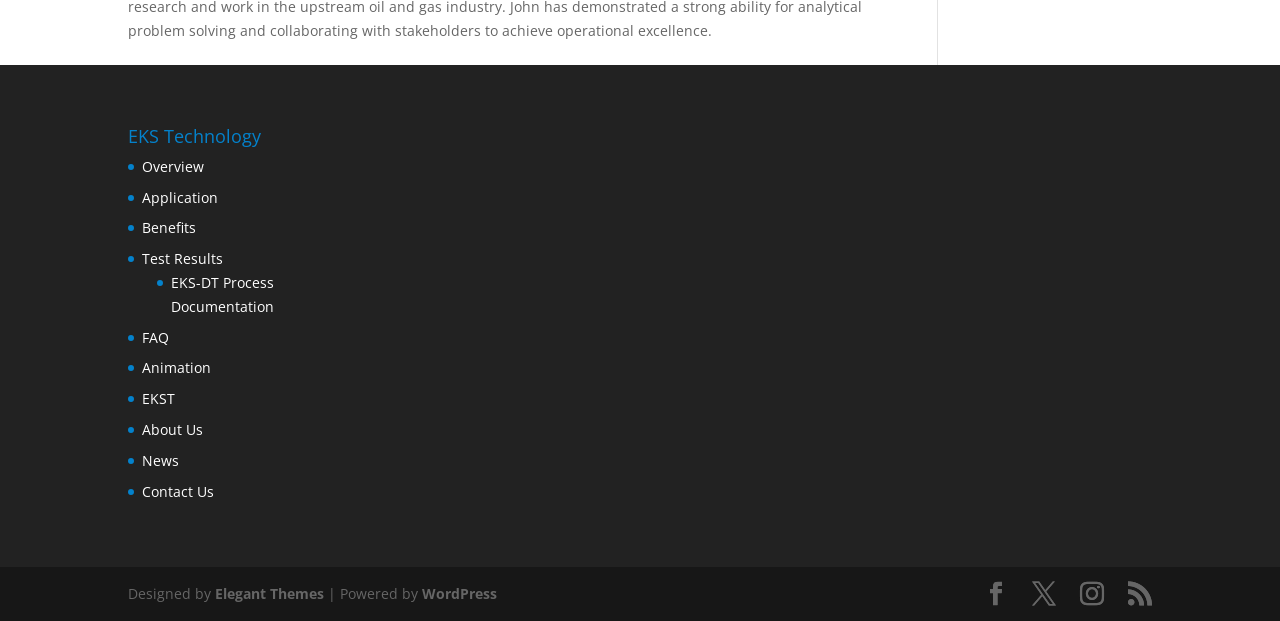Determine the bounding box coordinates of the clickable element necessary to fulfill the instruction: "Check News". Provide the coordinates as four float numbers within the 0 to 1 range, i.e., [left, top, right, bottom].

[0.111, 0.726, 0.14, 0.757]